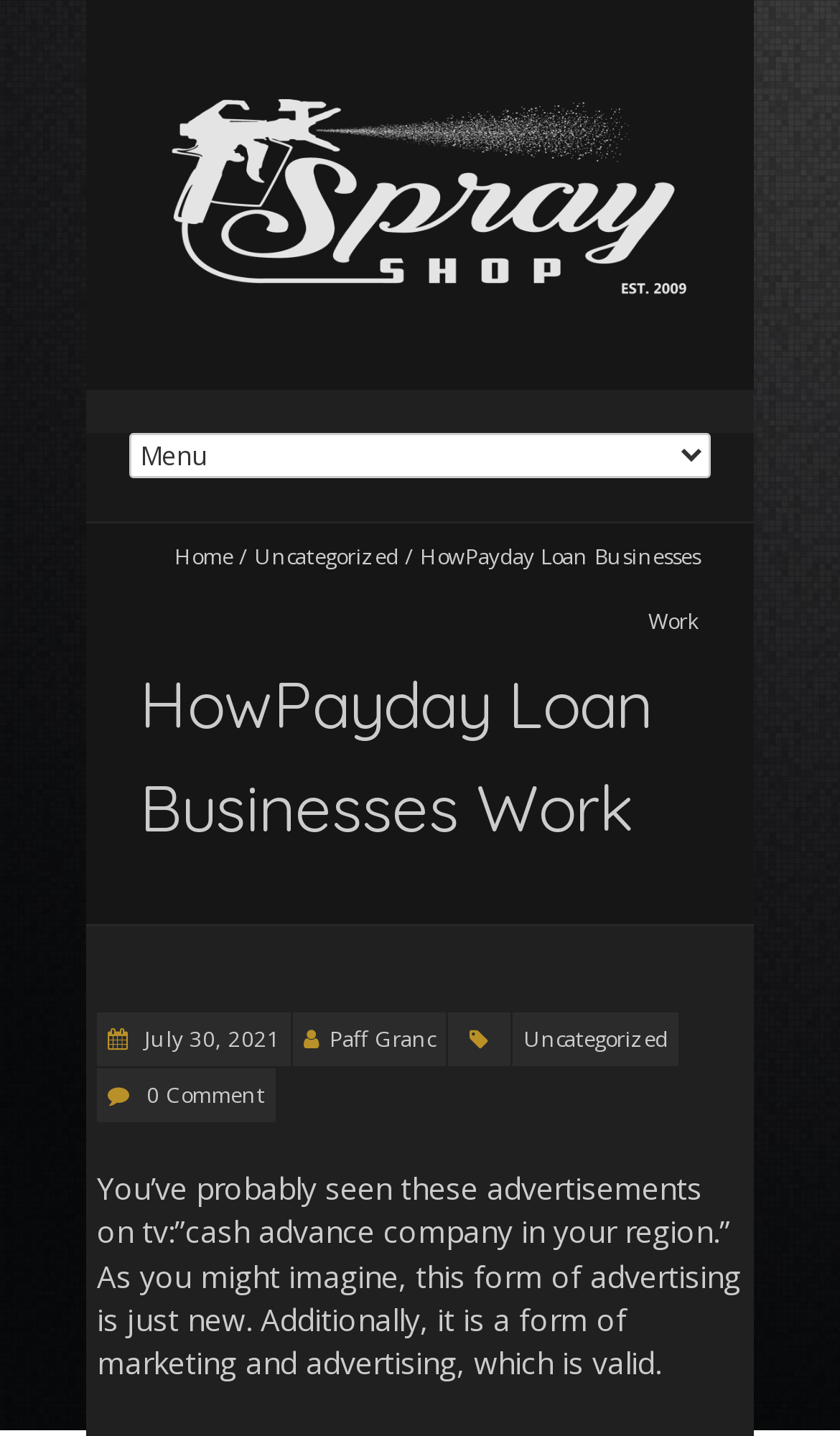Who is the author of the article?
Answer with a single word or phrase, using the screenshot for reference.

Paff Granc